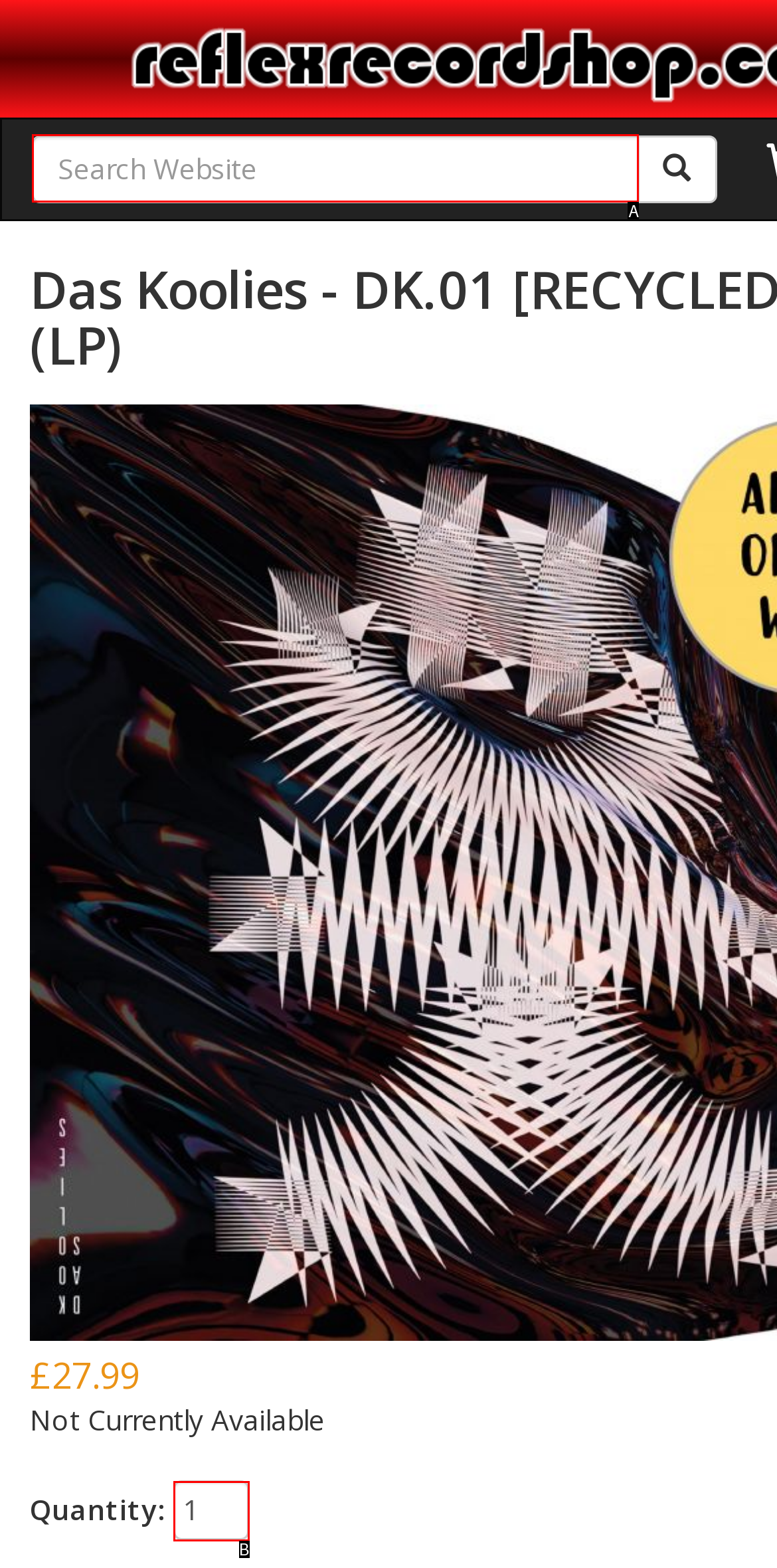Match the element description to one of the options: name="srch-term" placeholder="Search Website"
Respond with the corresponding option's letter.

A